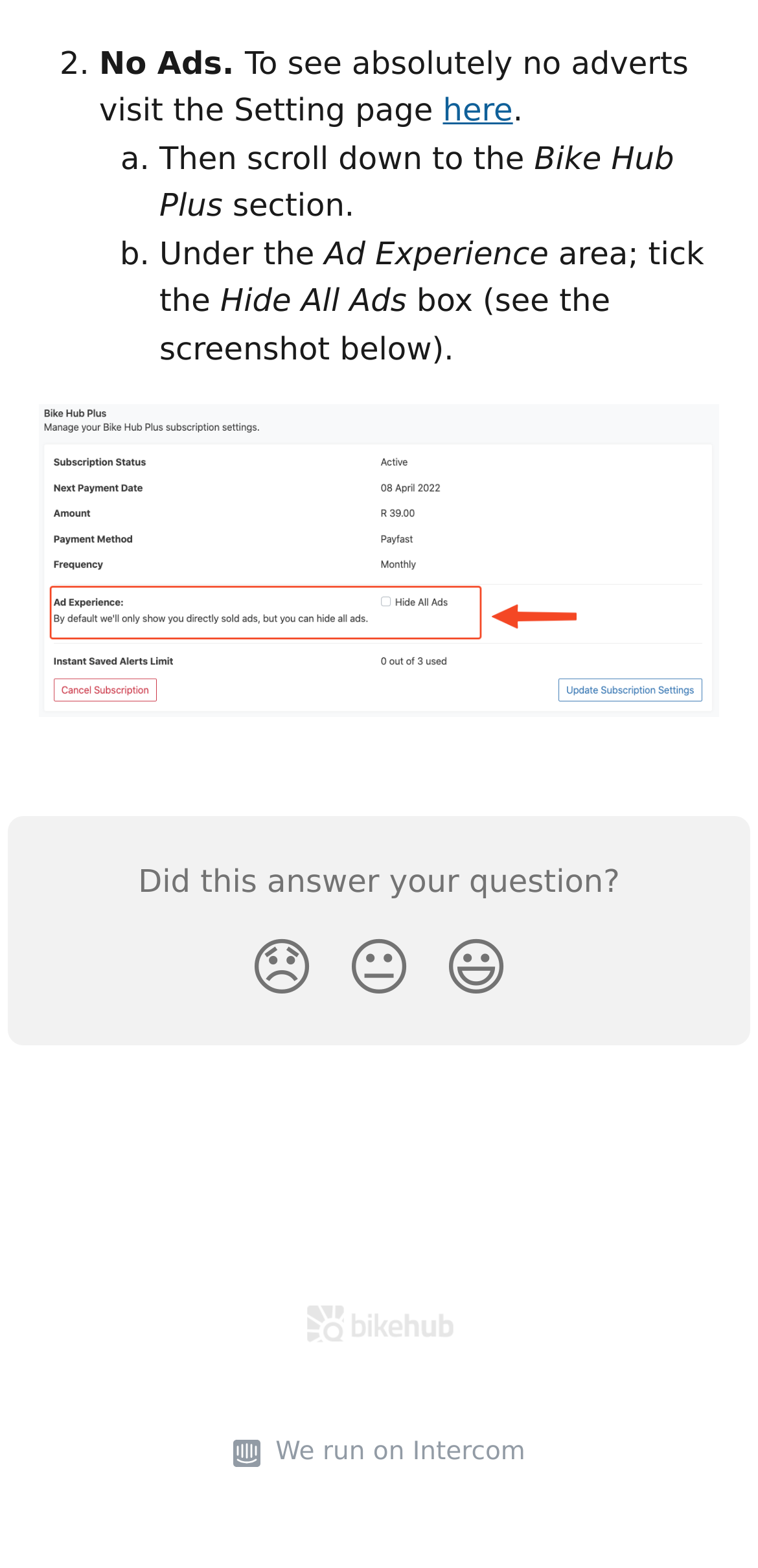What is the name of the help center?
Based on the image, answer the question with as much detail as possible.

The name of the help center is 'Bike Hub Help Center', which is mentioned in the link 'Bike Hub Help Center' at the bottom of the page.